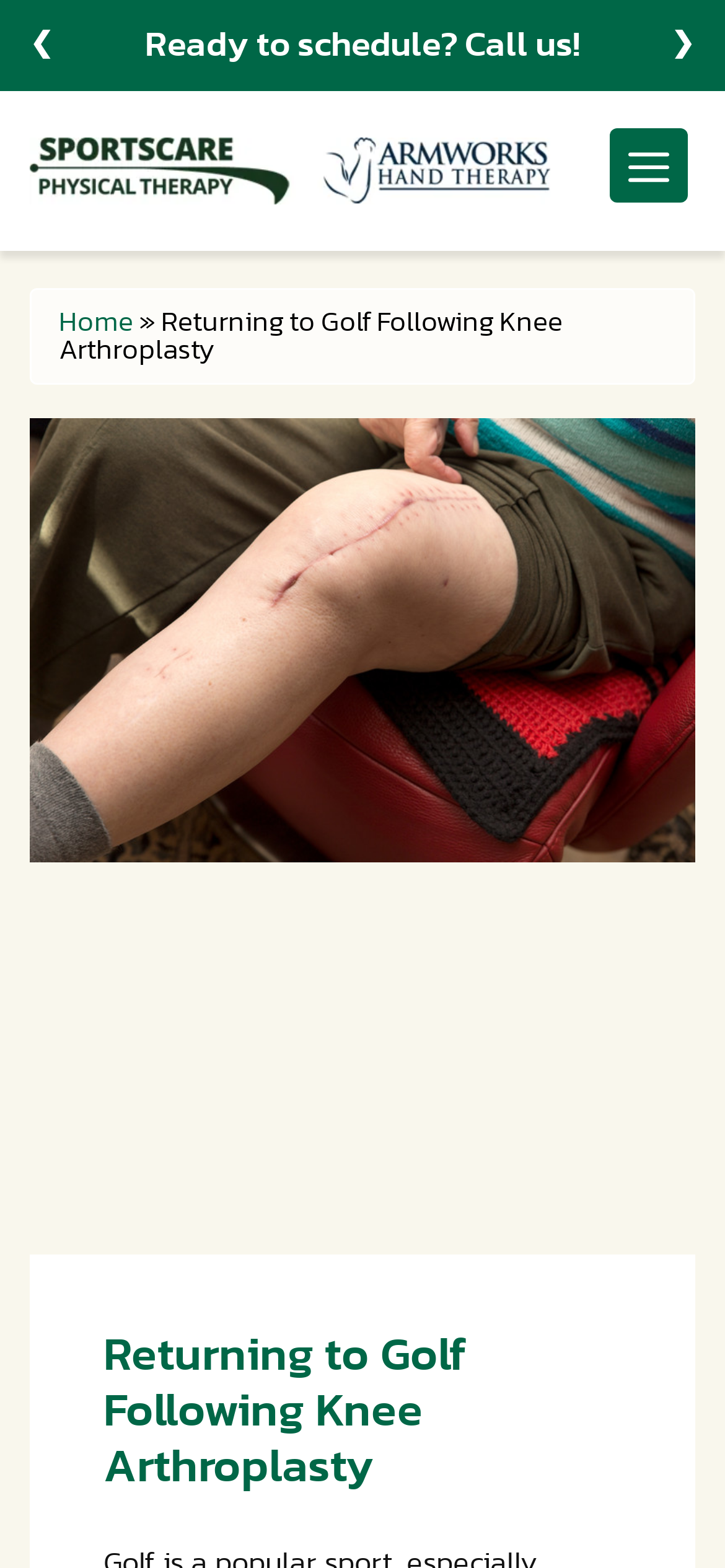Specify the bounding box coordinates (top-left x, top-left y, bottom-right x, bottom-right y) of the UI element in the screenshot that matches this description: Home

[0.081, 0.197, 0.184, 0.215]